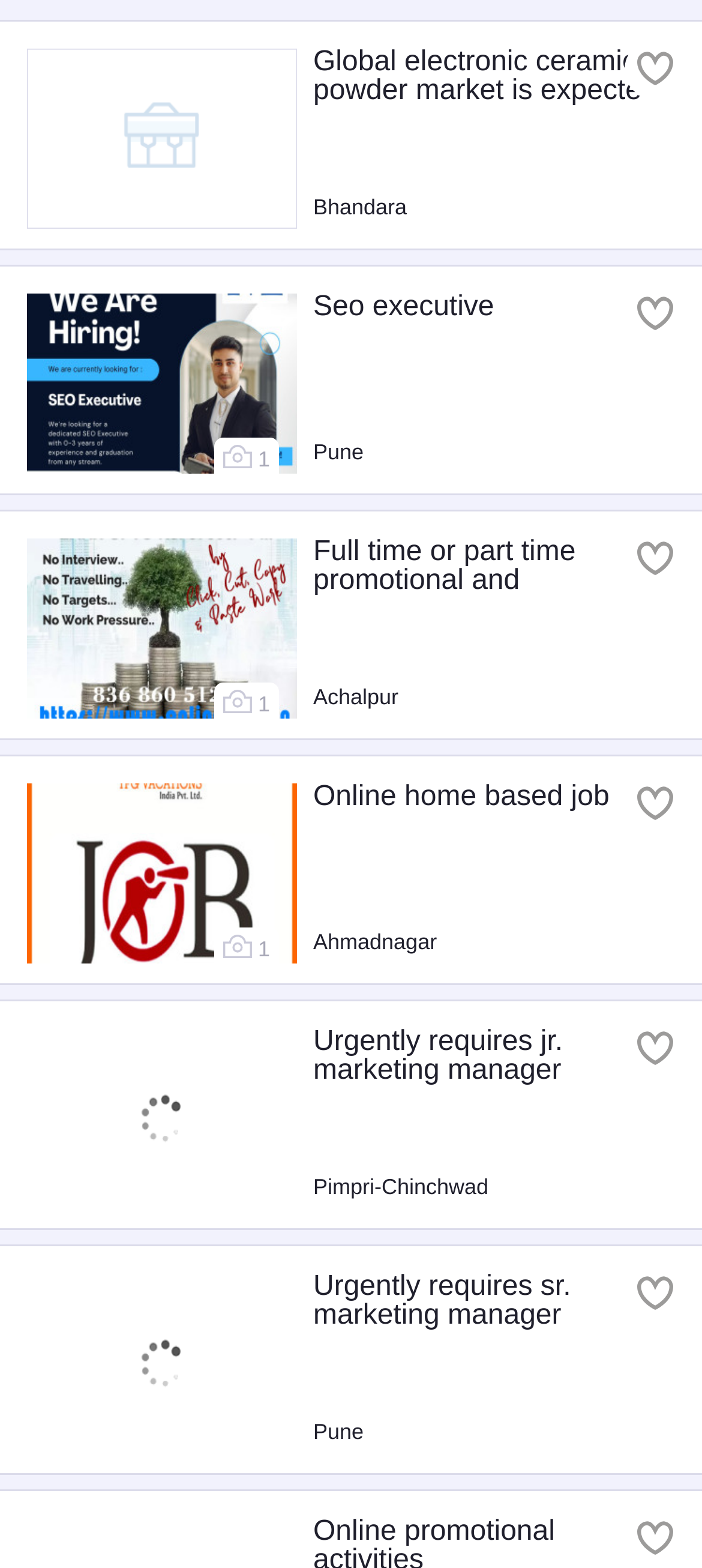Analyze the image and give a detailed response to the question:
How many jobs are related to marketing?

I searched for links with headings containing the word 'marketing' and found two such links: 'Urgently requires jr. marketing manager' and 'Urgently requires sr. marketing manager'. Therefore, there are two jobs related to marketing on this page.